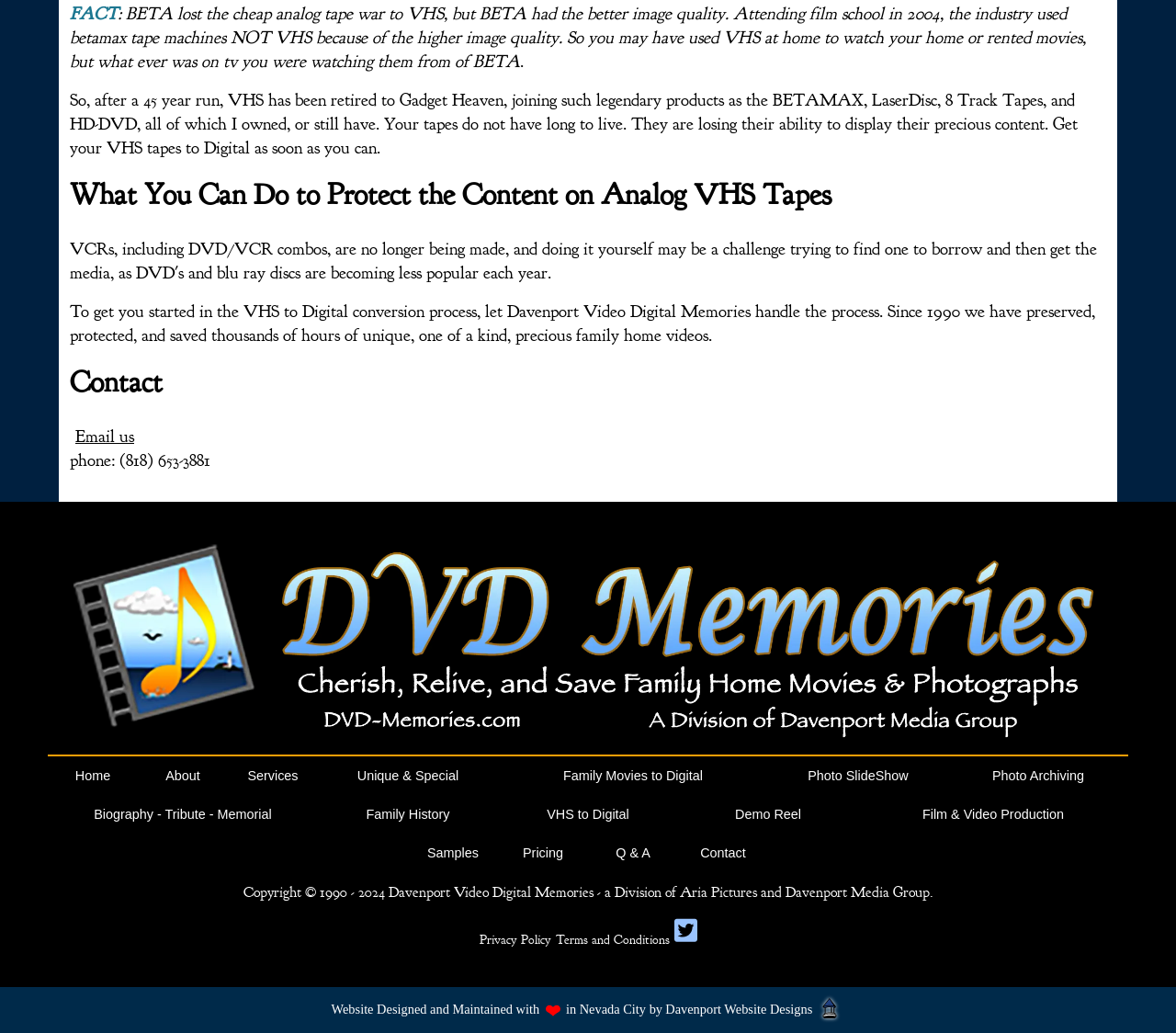What is the company name mentioned on the webpage?
Please provide an in-depth and detailed response to the question.

The company name is mentioned in the text 'Davenport Video Digital Memories handle the process' and also in the logo description 'Davenport Video Digital Memories Logo'.